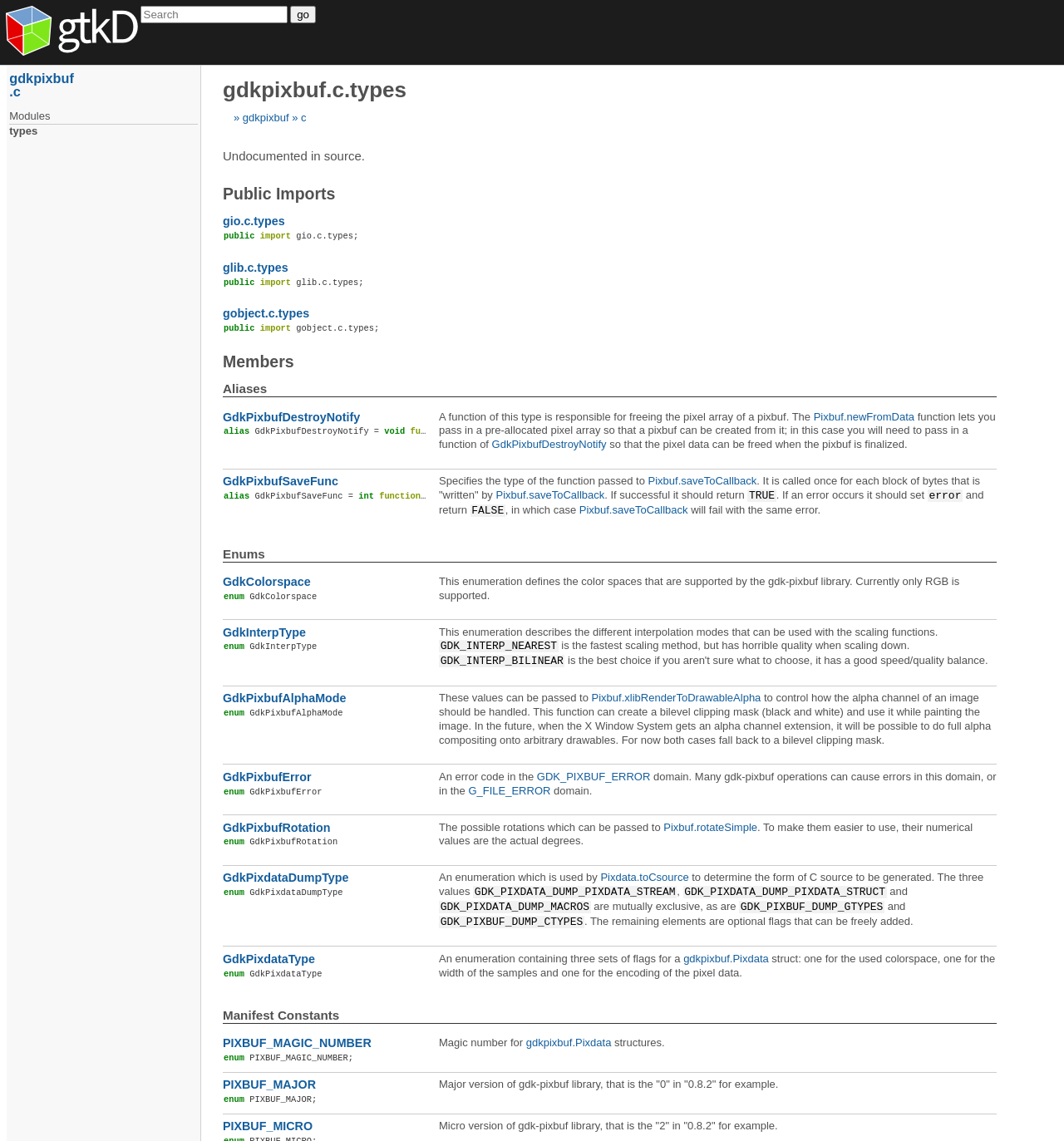Answer the question using only a single word or phrase: 
What is the purpose of 'GdkPixbufDestroyNotify' function?

freeing pixel array